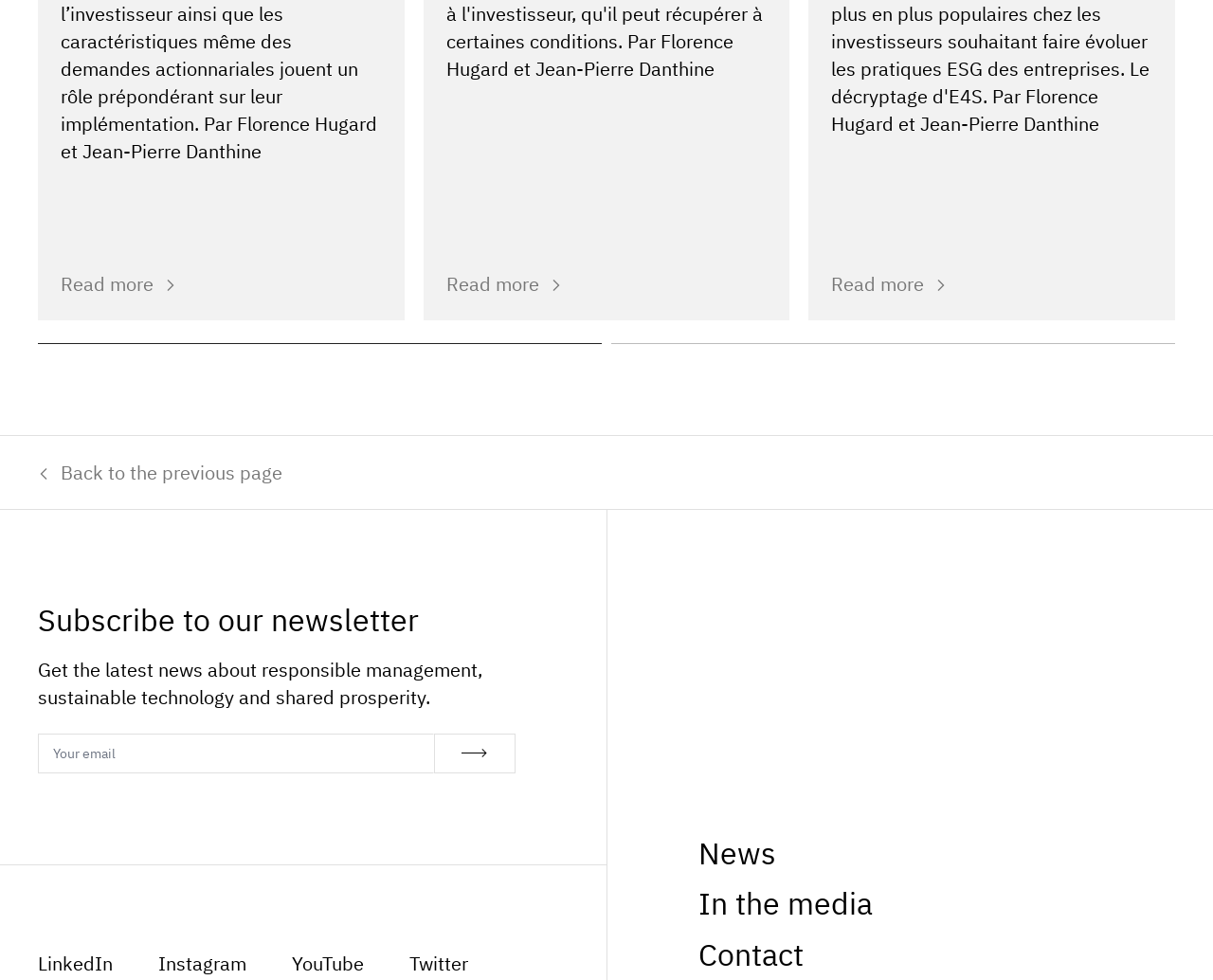Locate the bounding box coordinates of the item that should be clicked to fulfill the instruction: "Click Read more".

[0.05, 0.253, 0.315, 0.304]